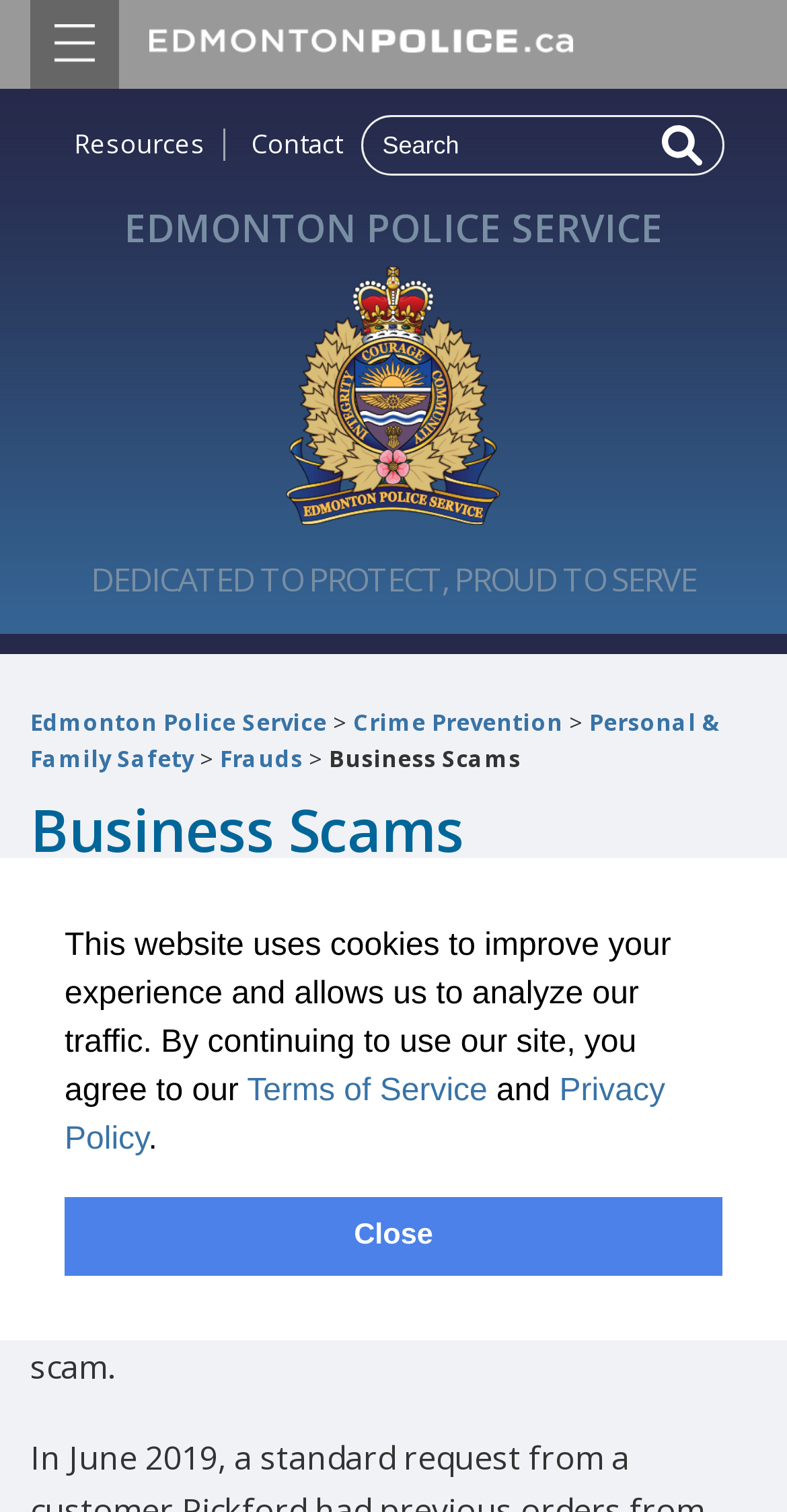Provide a one-word or brief phrase answer to the question:
What is the story about Pickford in Edmonton?

They were targeted by a business scam